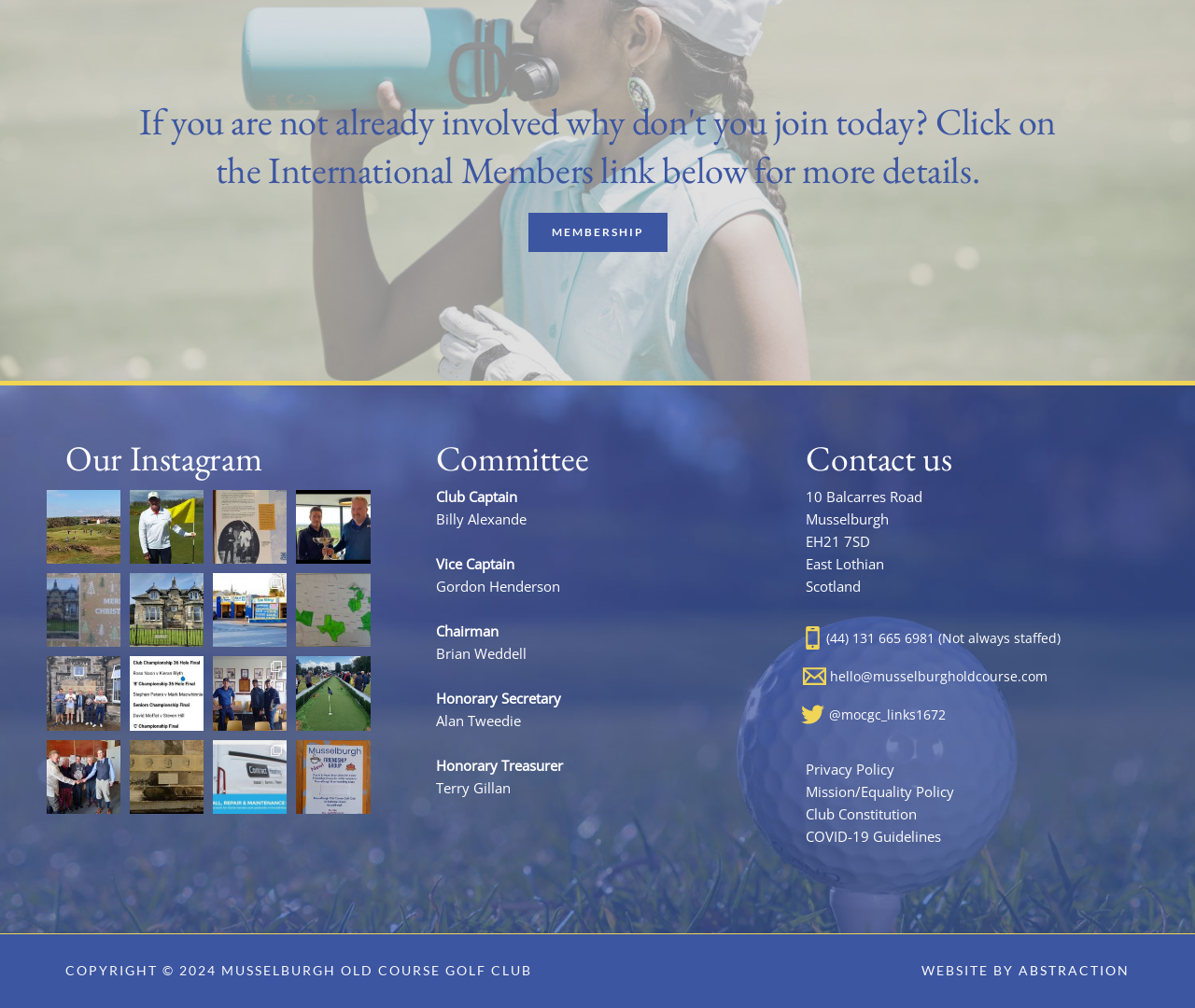Determine the bounding box coordinates of the clickable region to follow the instruction: "Read the congratulations message to David Blackshaw".

[0.109, 0.486, 0.171, 0.56]